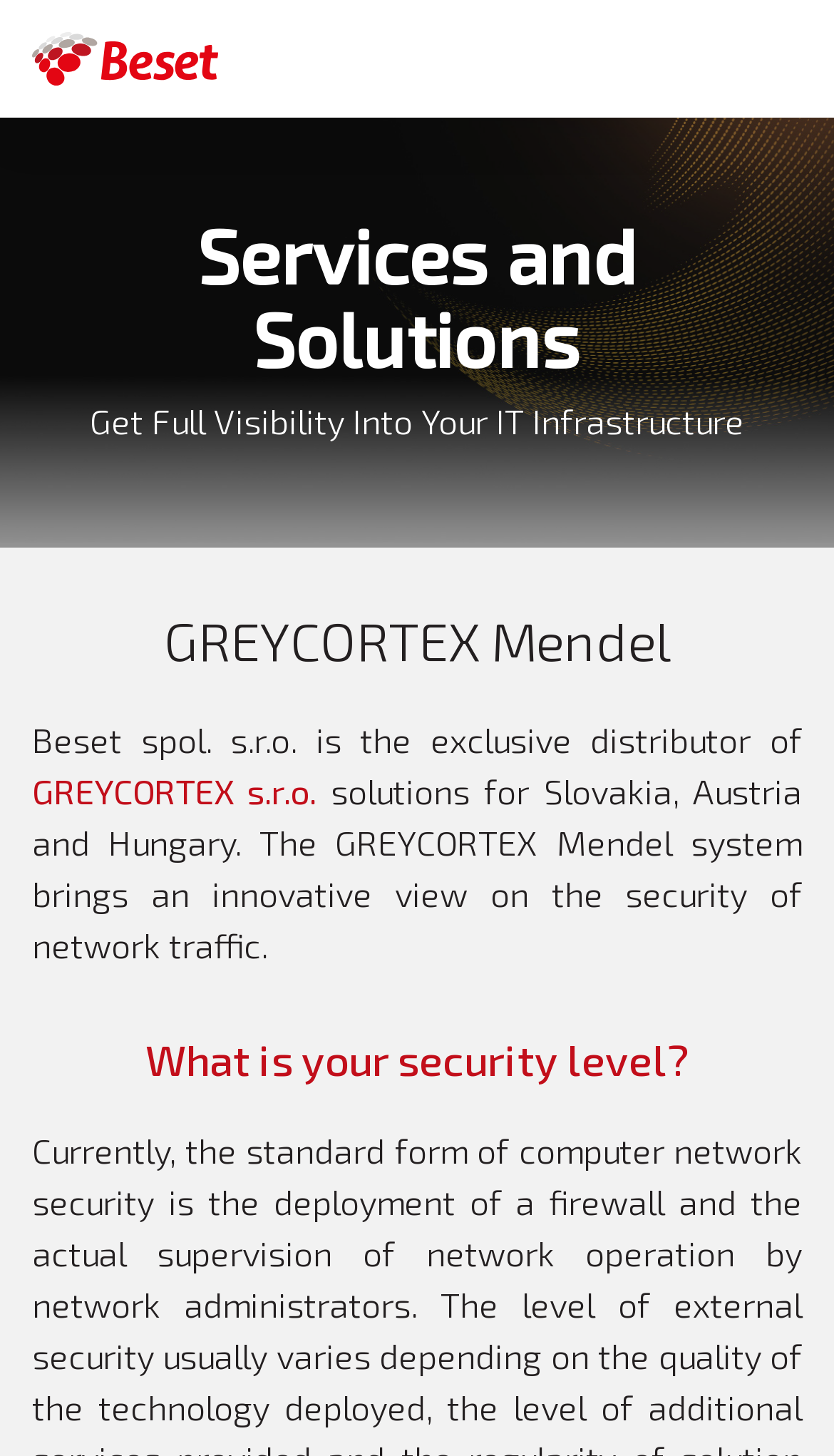What is the company name of the exclusive distributor?
Using the image as a reference, answer the question in detail.

I found the company name by looking at the text that describes the distributor of GREYCORTEX solutions, which is 'Beset spol. s.r.o. is the exclusive distributor of GREYCORTEX s.r.o. solutions...'.